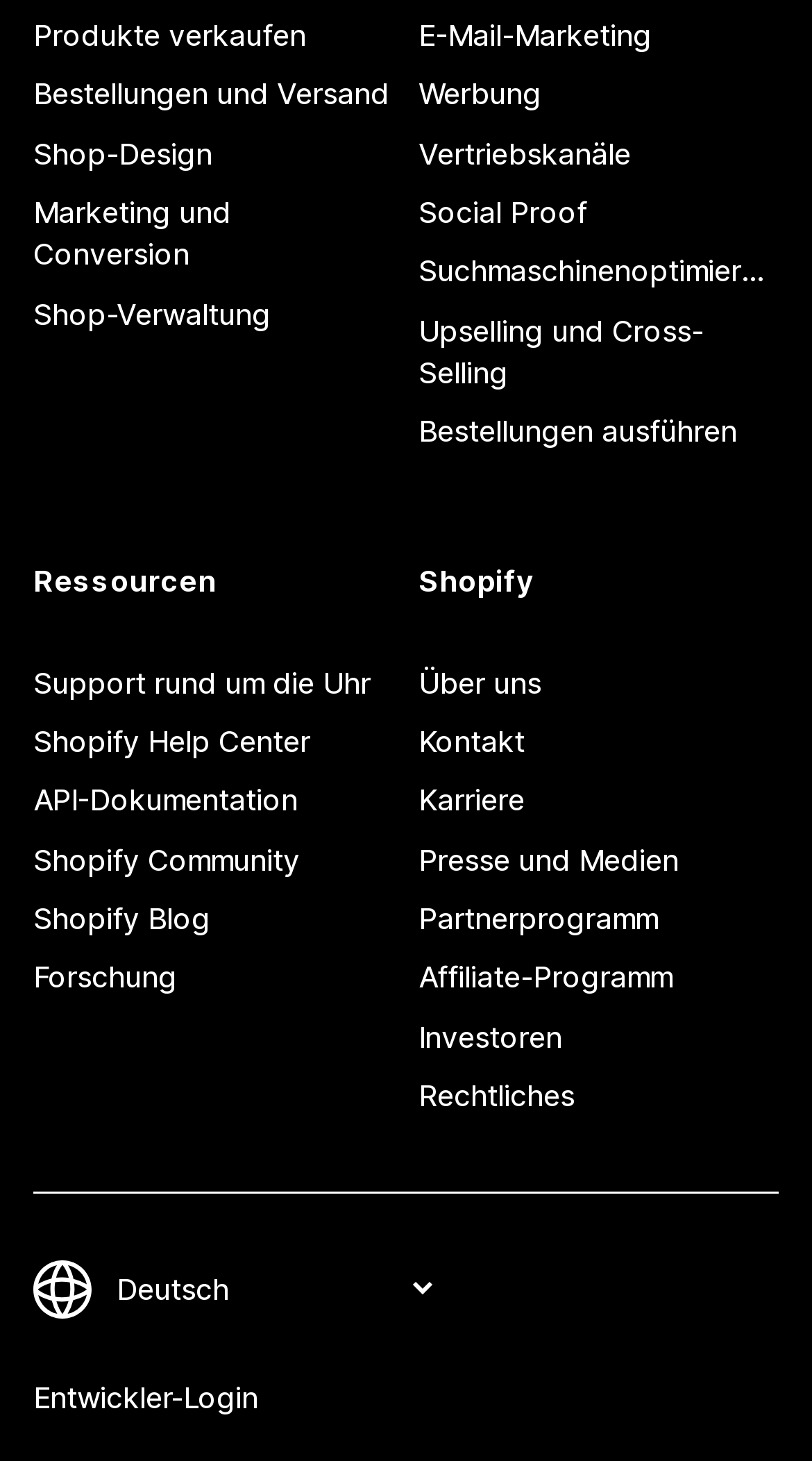Determine the bounding box coordinates for the HTML element described here: "Upselling und Cross-Selling".

[0.515, 0.206, 0.959, 0.275]